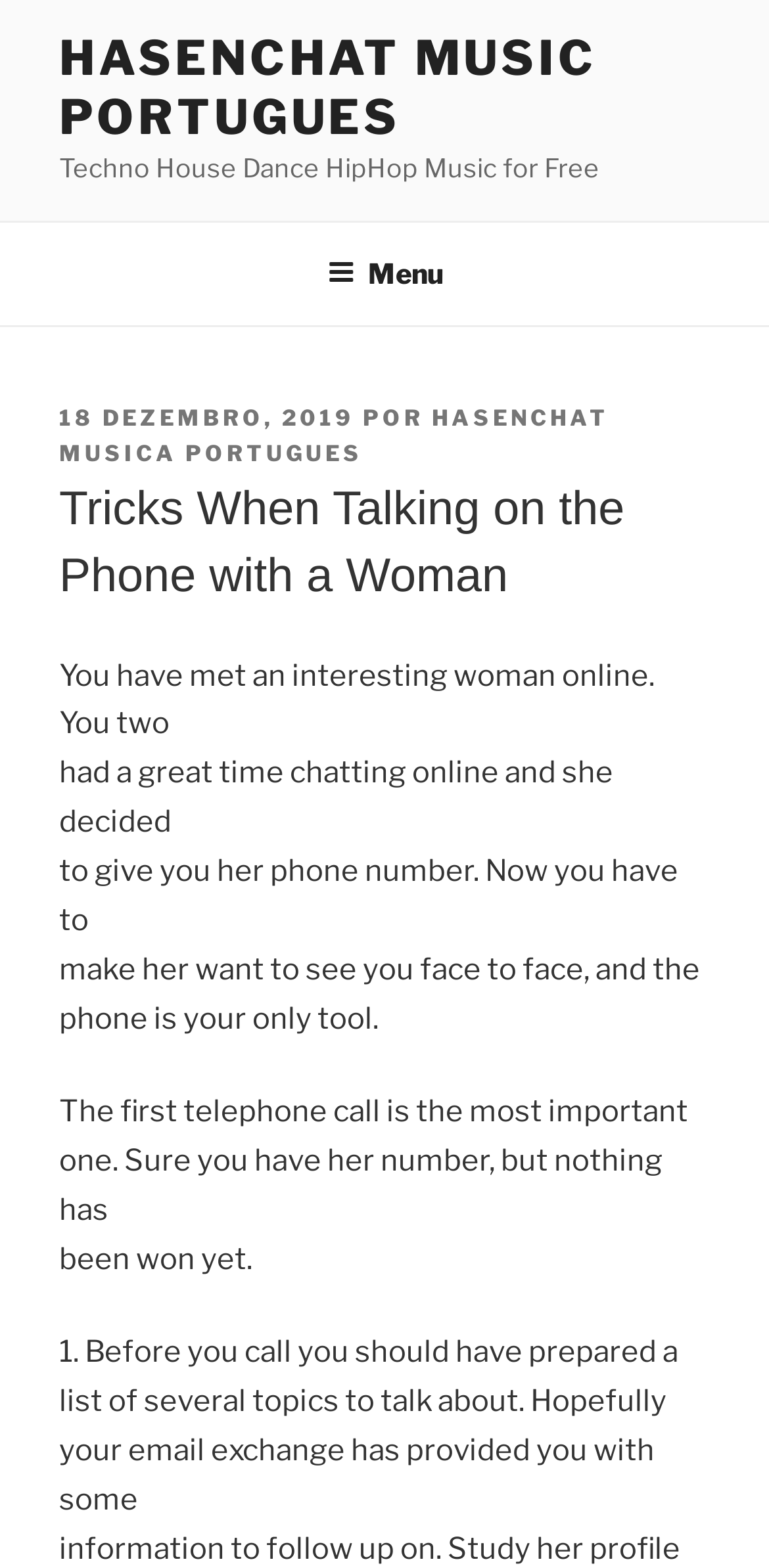Identify the bounding box coordinates of the HTML element based on this description: "HasenChat Musica Portugues".

[0.077, 0.258, 0.792, 0.298]